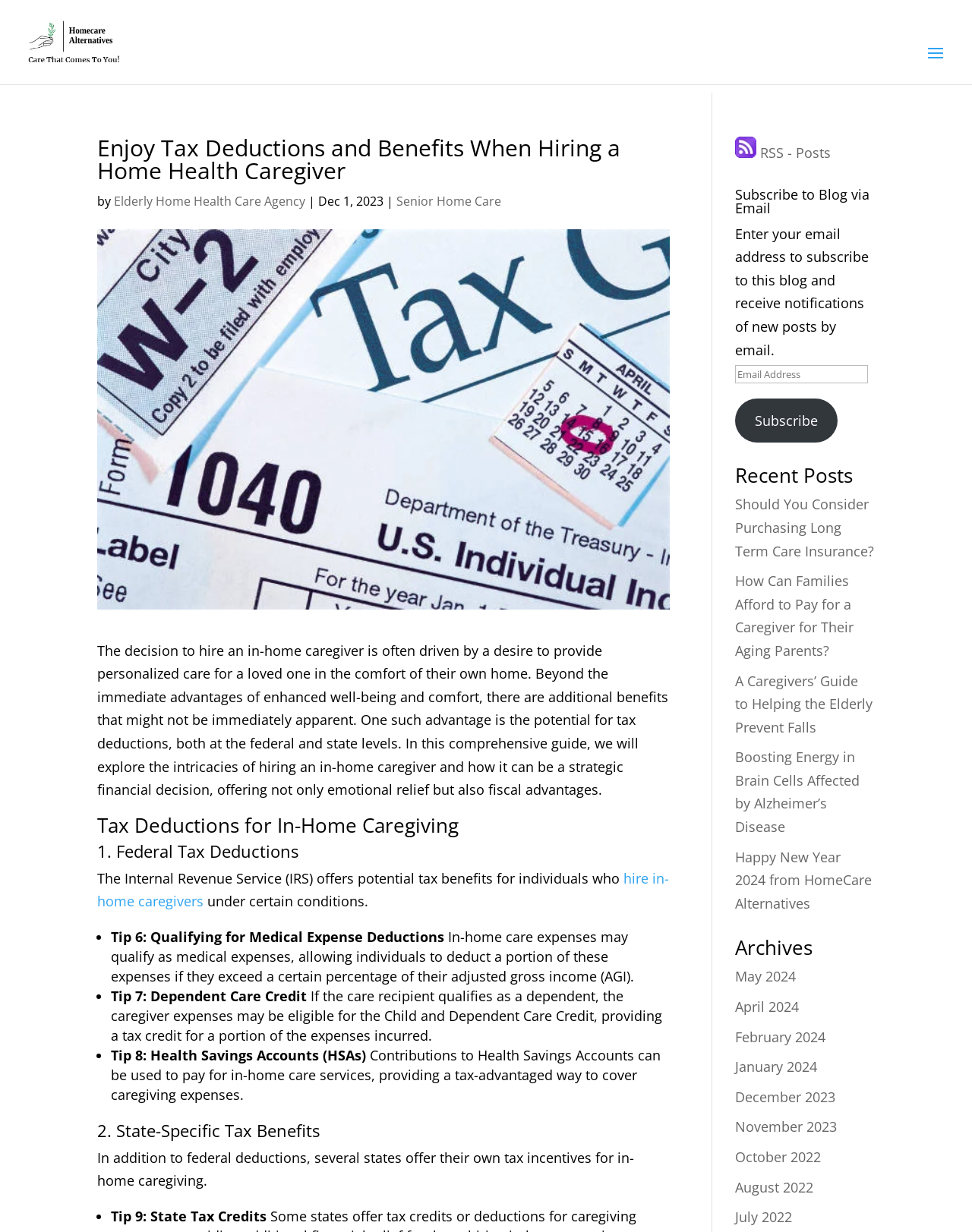What is the name of the home care agency?
Using the information presented in the image, please offer a detailed response to the question.

The name of the home care agency can be found in the top-left corner of the webpage, where it says 'Homecare Alternatives' in the logo.